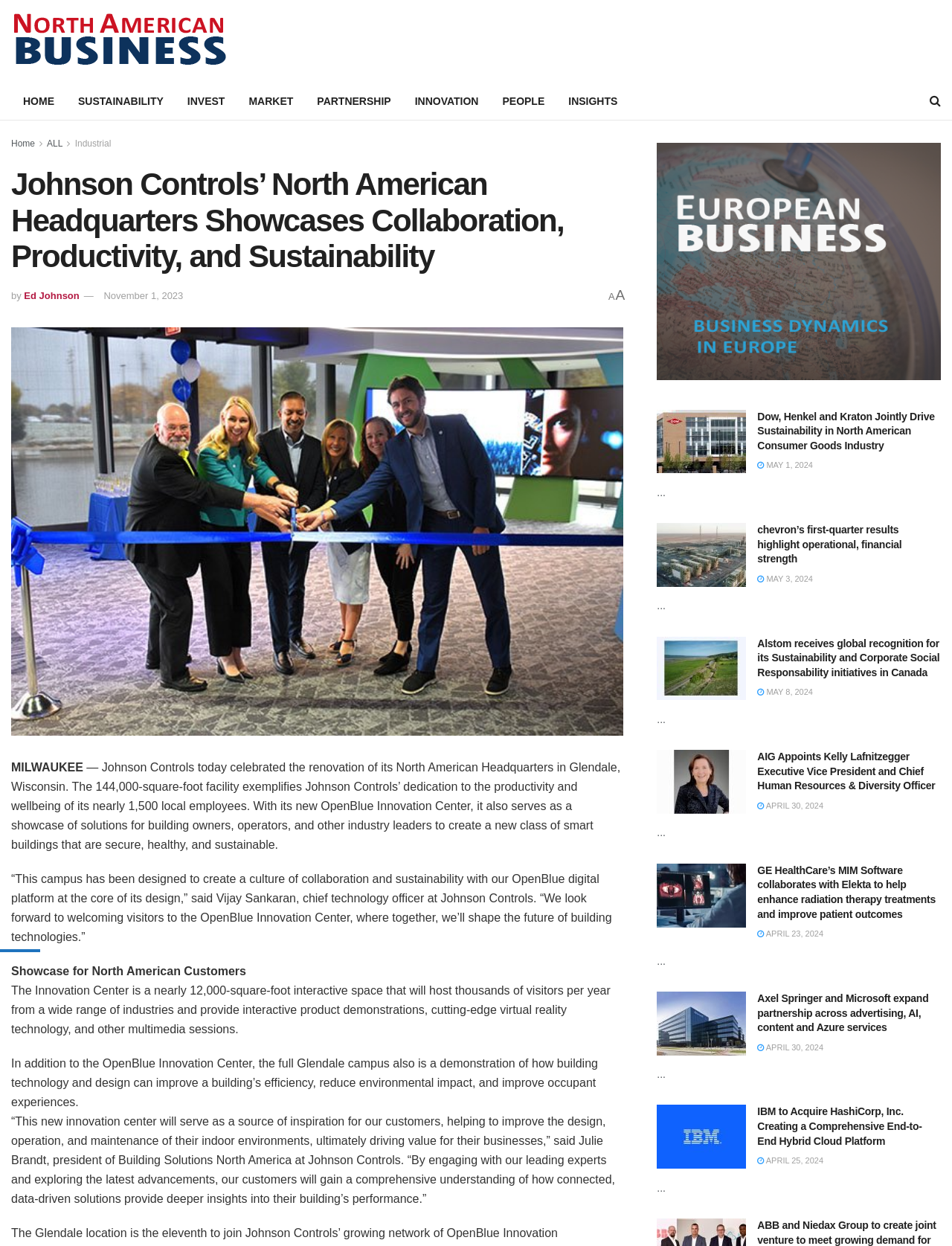Who is the chief technology officer at Johnson Controls?
Could you please answer the question thoroughly and with as much detail as possible?

The quote '“This campus has been designed to create a culture of collaboration and sustainability with our OpenBlue digital platform at the core of its design,” said Vijay Sankaran, chief technology officer at Johnson Controls.' indicates that Vijay Sankaran is the chief technology officer at Johnson Controls.